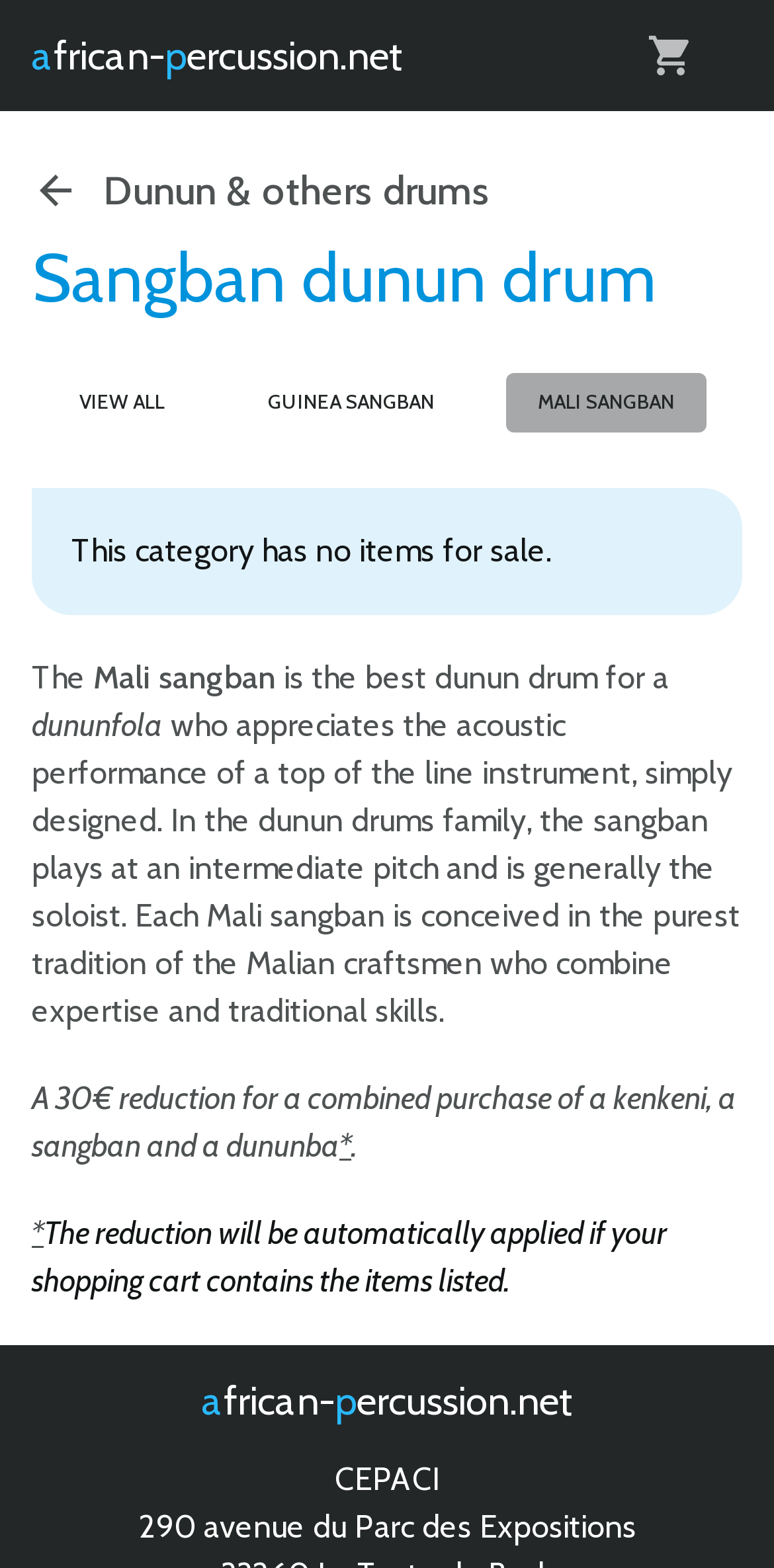Determine the bounding box for the UI element described here: "View all".

[0.062, 0.238, 0.254, 0.276]